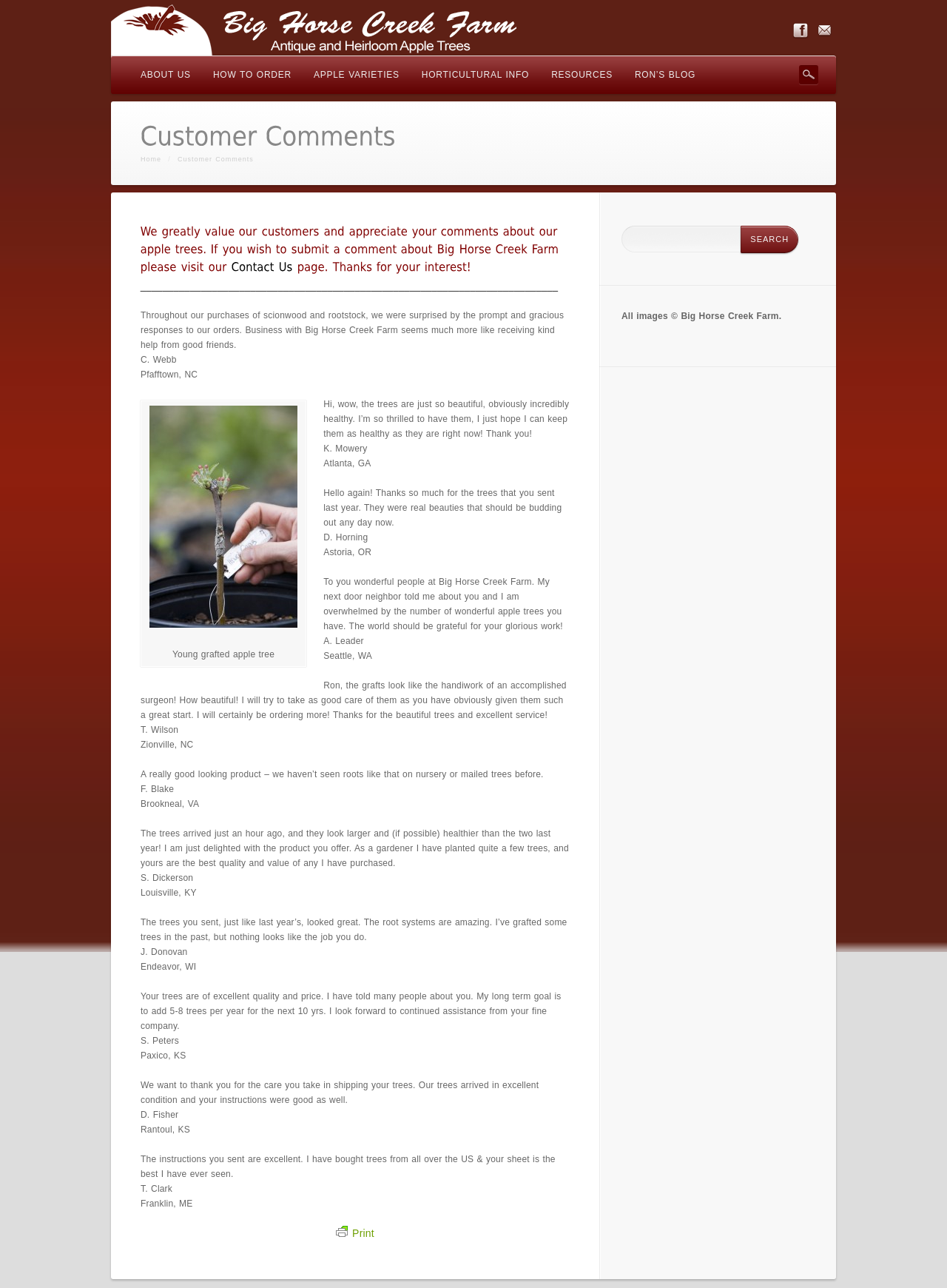Predict the bounding box coordinates of the area that should be clicked to accomplish the following instruction: "Click the 'submit' button". The bounding box coordinates should consist of four float numbers between 0 and 1, i.e., [left, top, right, bottom].

[0.844, 0.051, 0.864, 0.066]